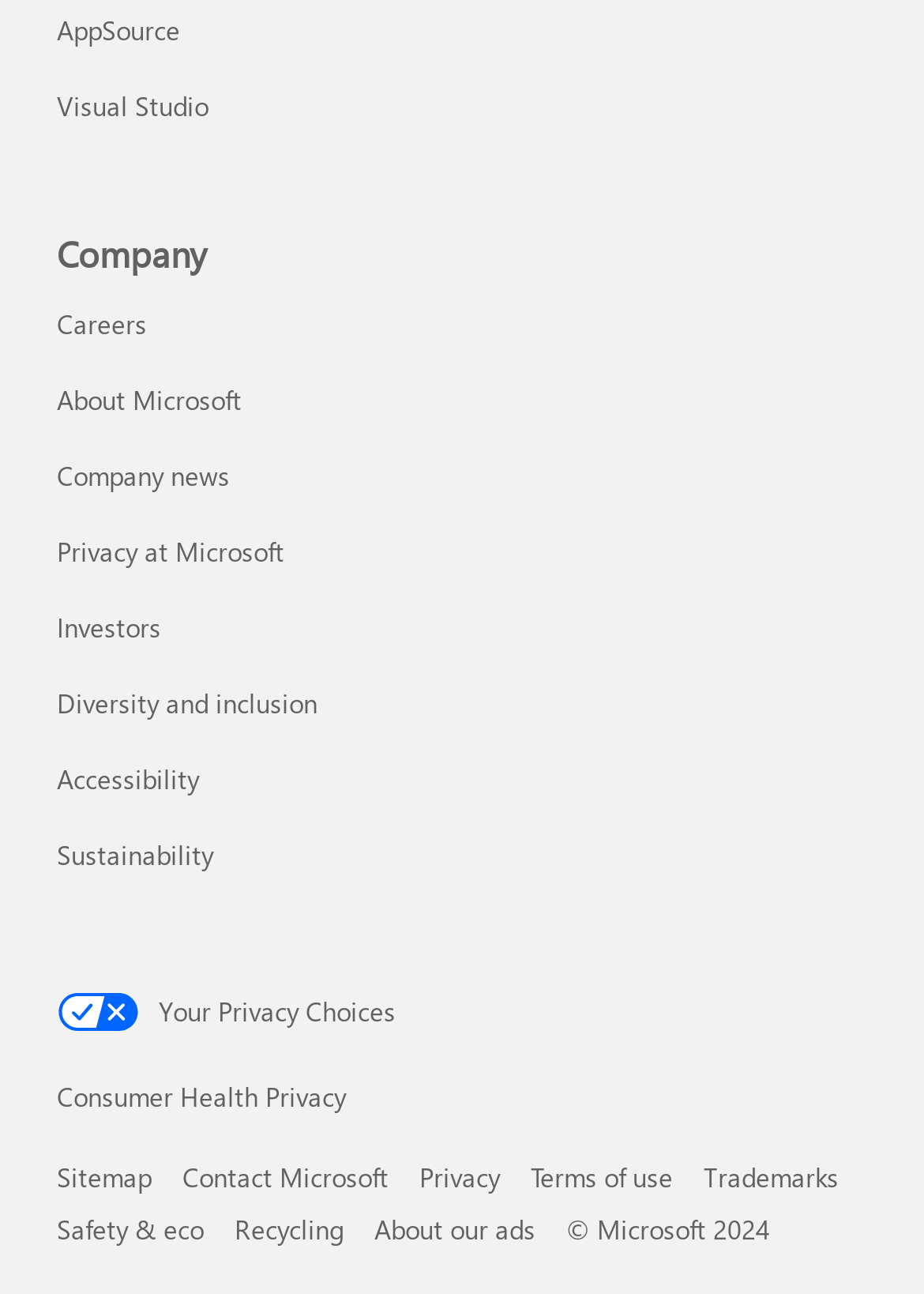What is the name of the icon next to the link 'Your Privacy Choices'?
Refer to the image and provide a one-word or short phrase answer.

Opt-Out Icon